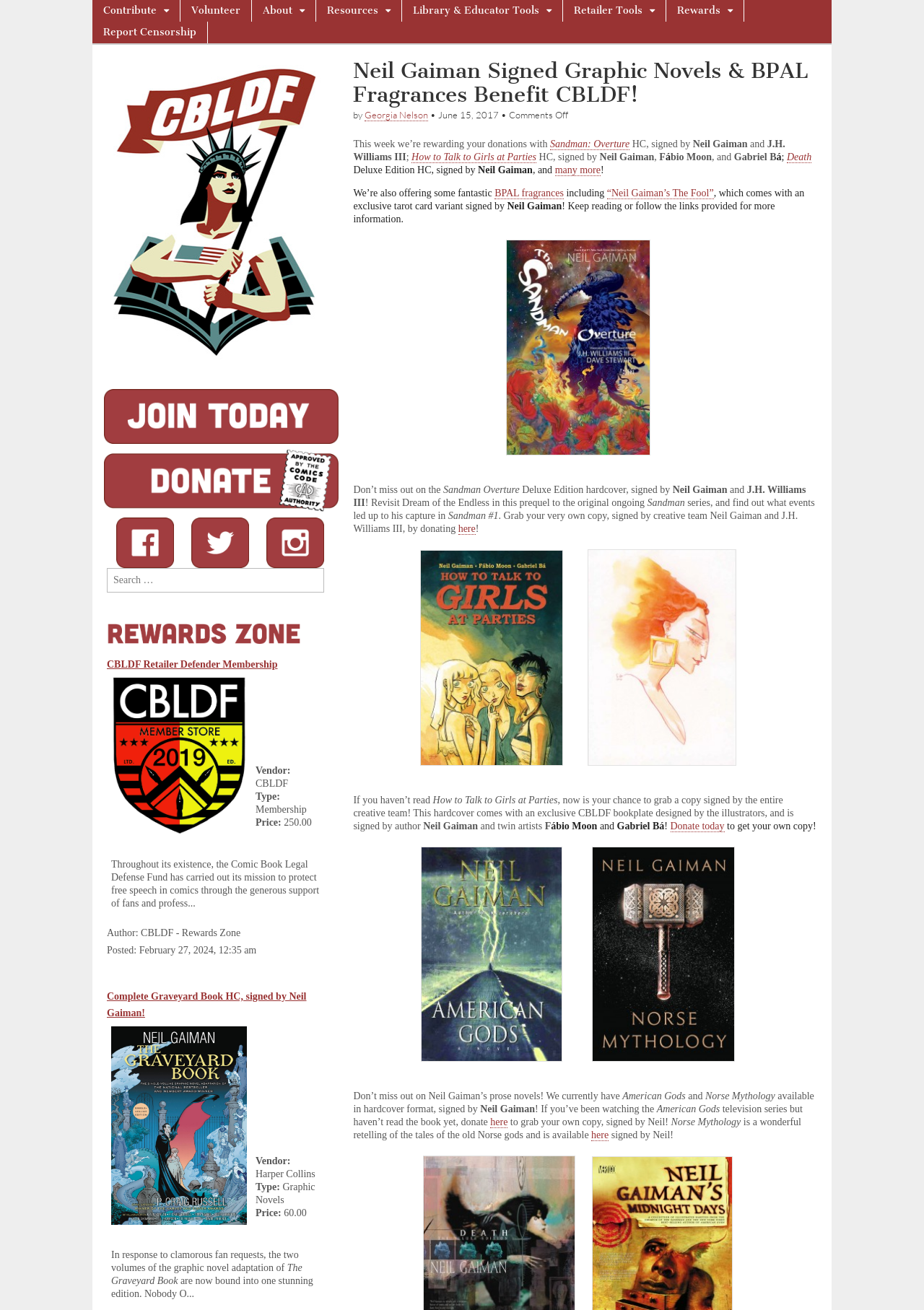Refer to the image and answer the question with as much detail as possible: What is the name of the fragrance being offered?

I found the answer by reading the text content of the webpage, specifically the sentence that mentions '“Neil Gaiman’s The Fool”'.